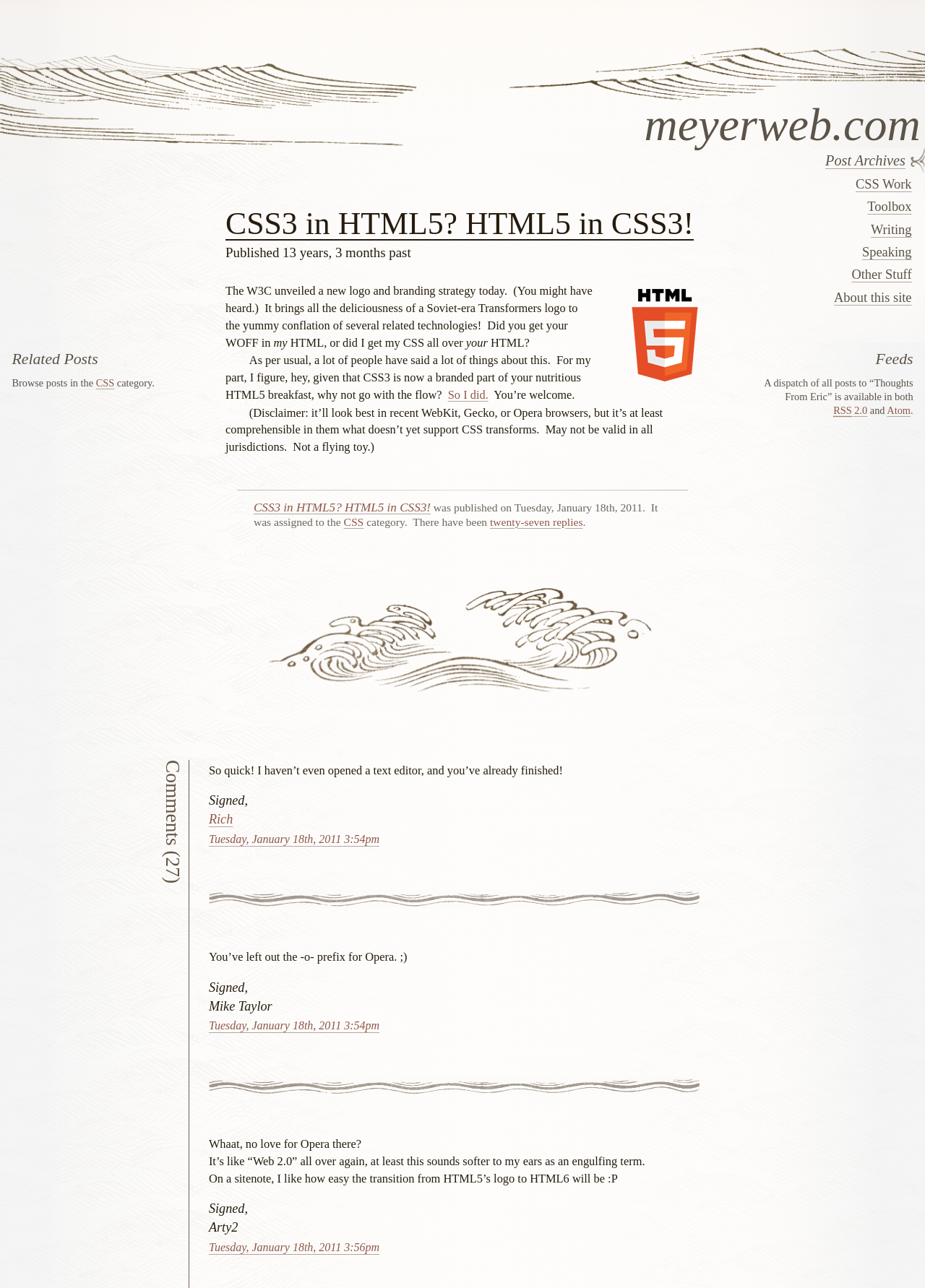Answer the question using only one word or a concise phrase: What is the logo mentioned in the article?

HTML5